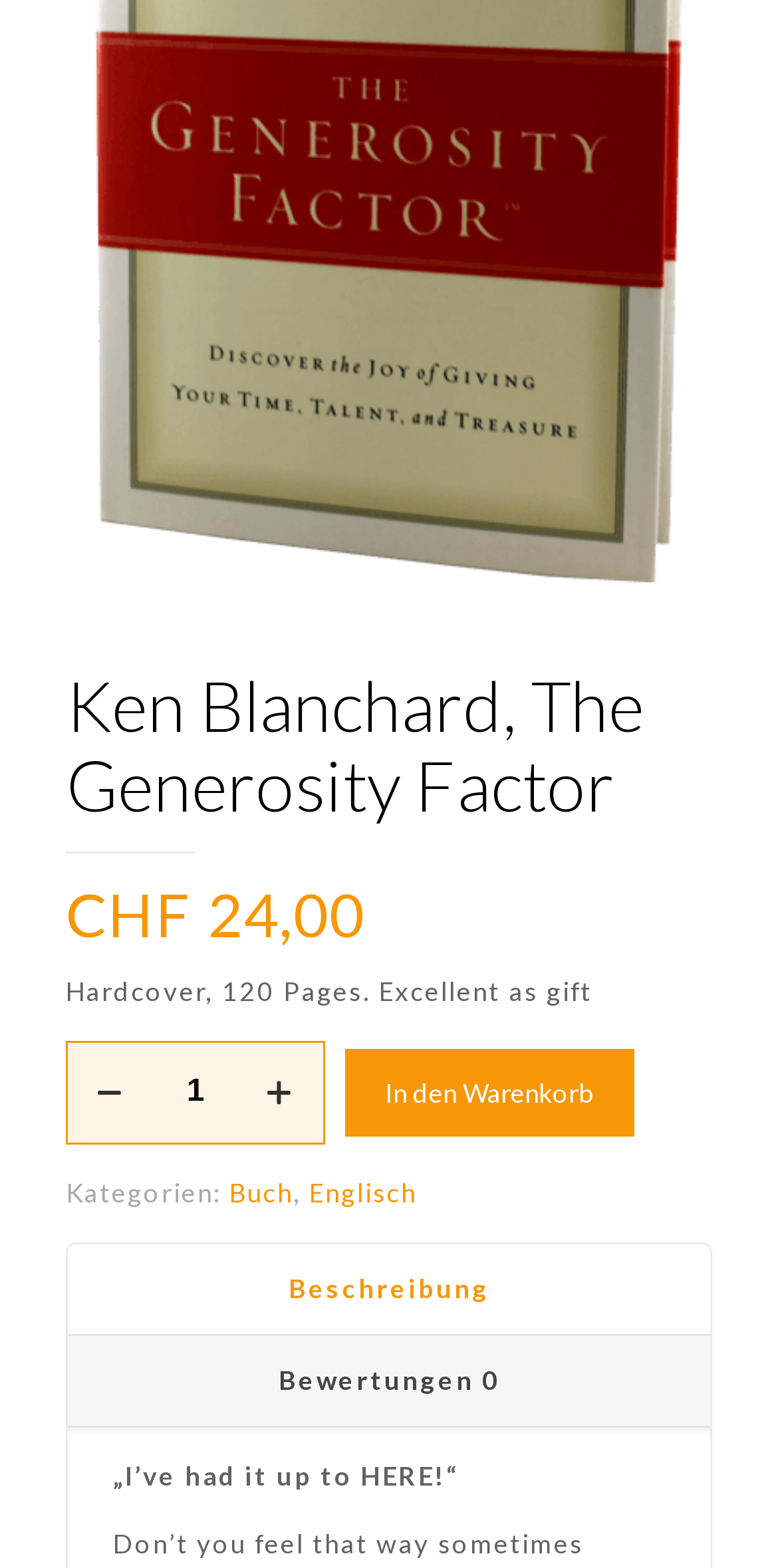Given the element description: "Bewertungen 0", predict the bounding box coordinates of the UI element it refers to, using four float numbers between 0 and 1, i.e., [left, top, right, bottom].

[0.087, 0.852, 0.913, 0.91]